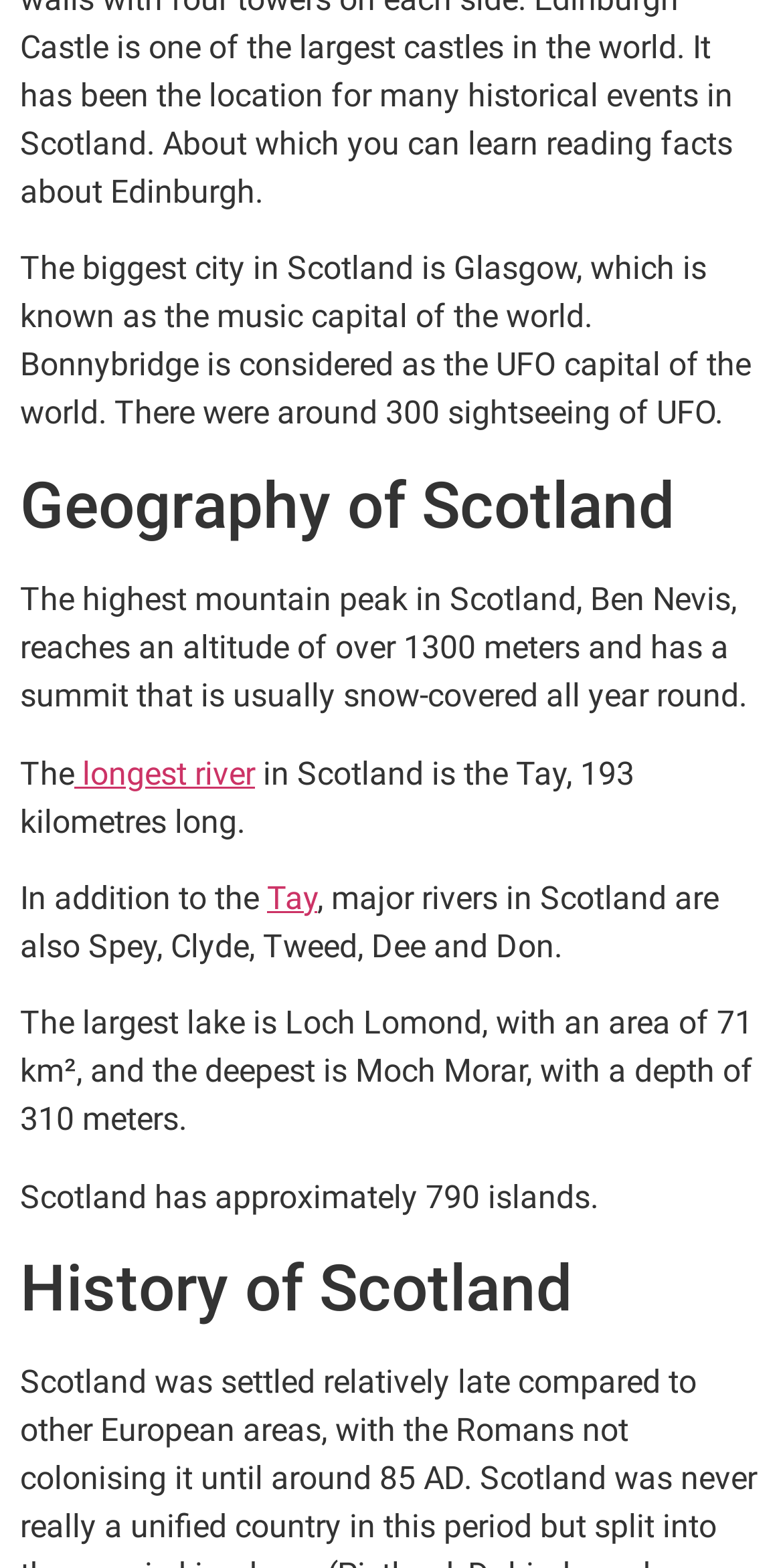Please answer the following question using a single word or phrase: 
What is the highest mountain peak in Scotland?

Ben Nevis